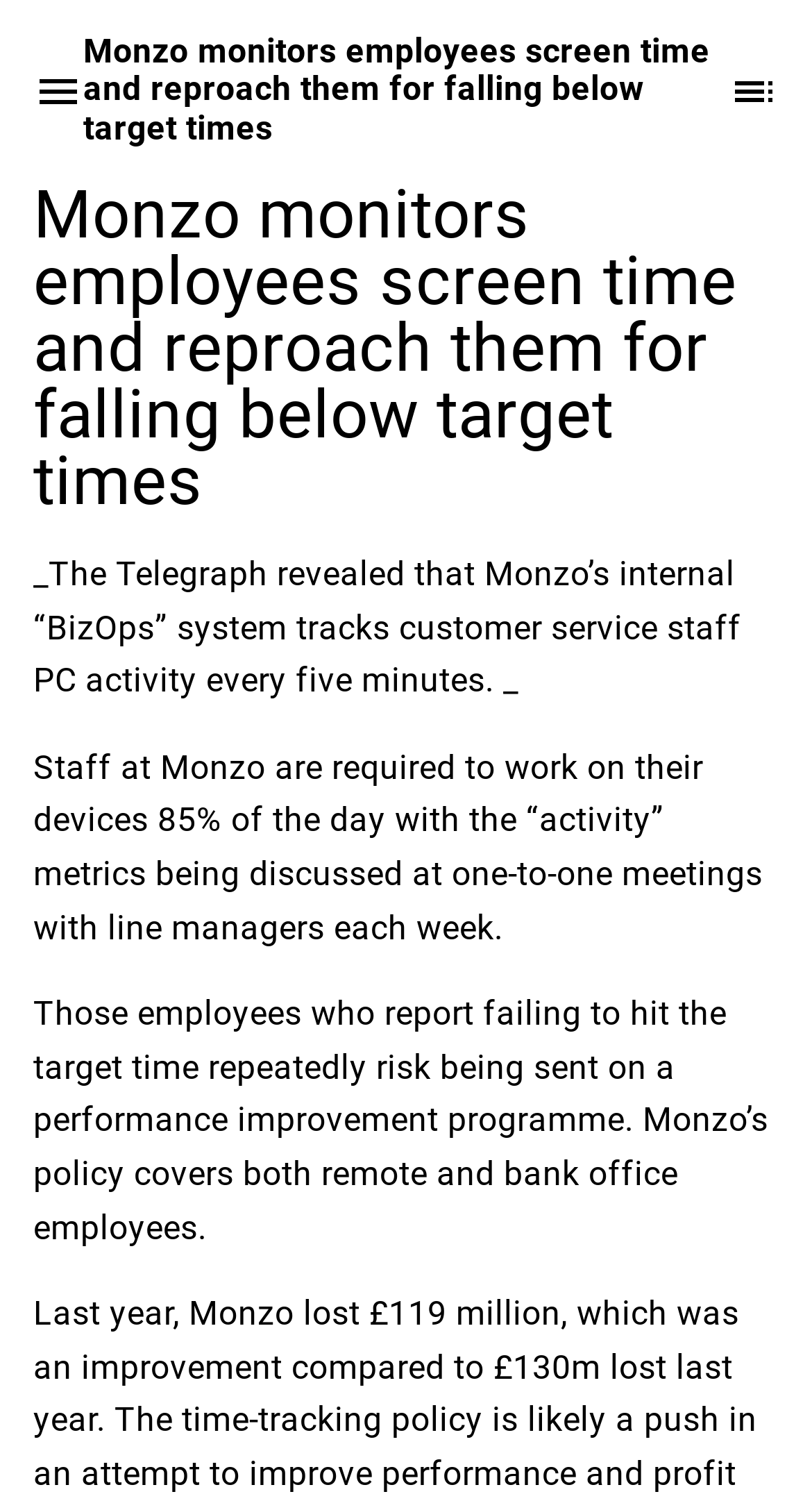What type of employees are covered by Monzo's policy?
Offer a detailed and exhaustive answer to the question.

The webpage mentions that Monzo's policy covers both remote and bank office employees, indicating that the policy is applicable to employees working in different settings.